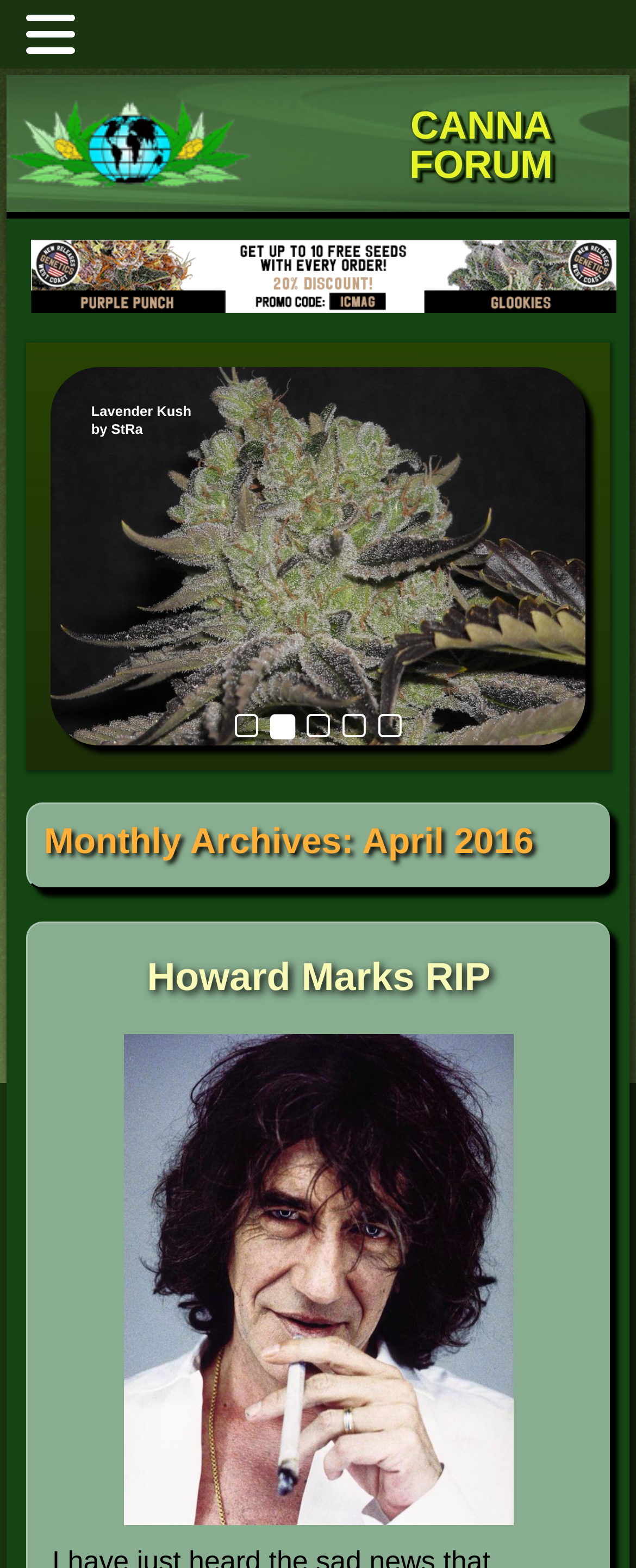What is the headline of the webpage?

Howard Marks RIP